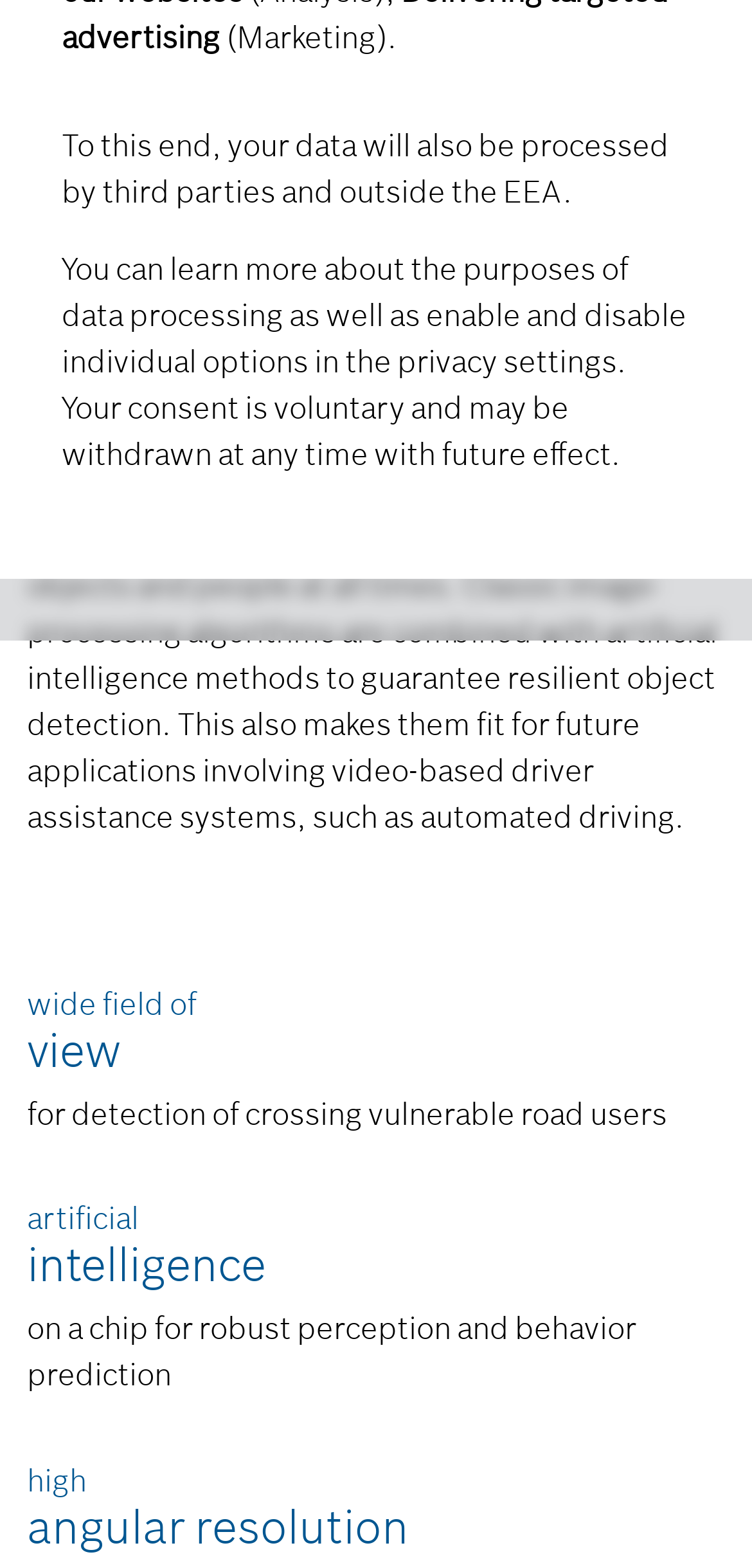Find the coordinates for the bounding box of the element with this description: "Data protection notice".

[0.295, 0.666, 0.705, 0.694]